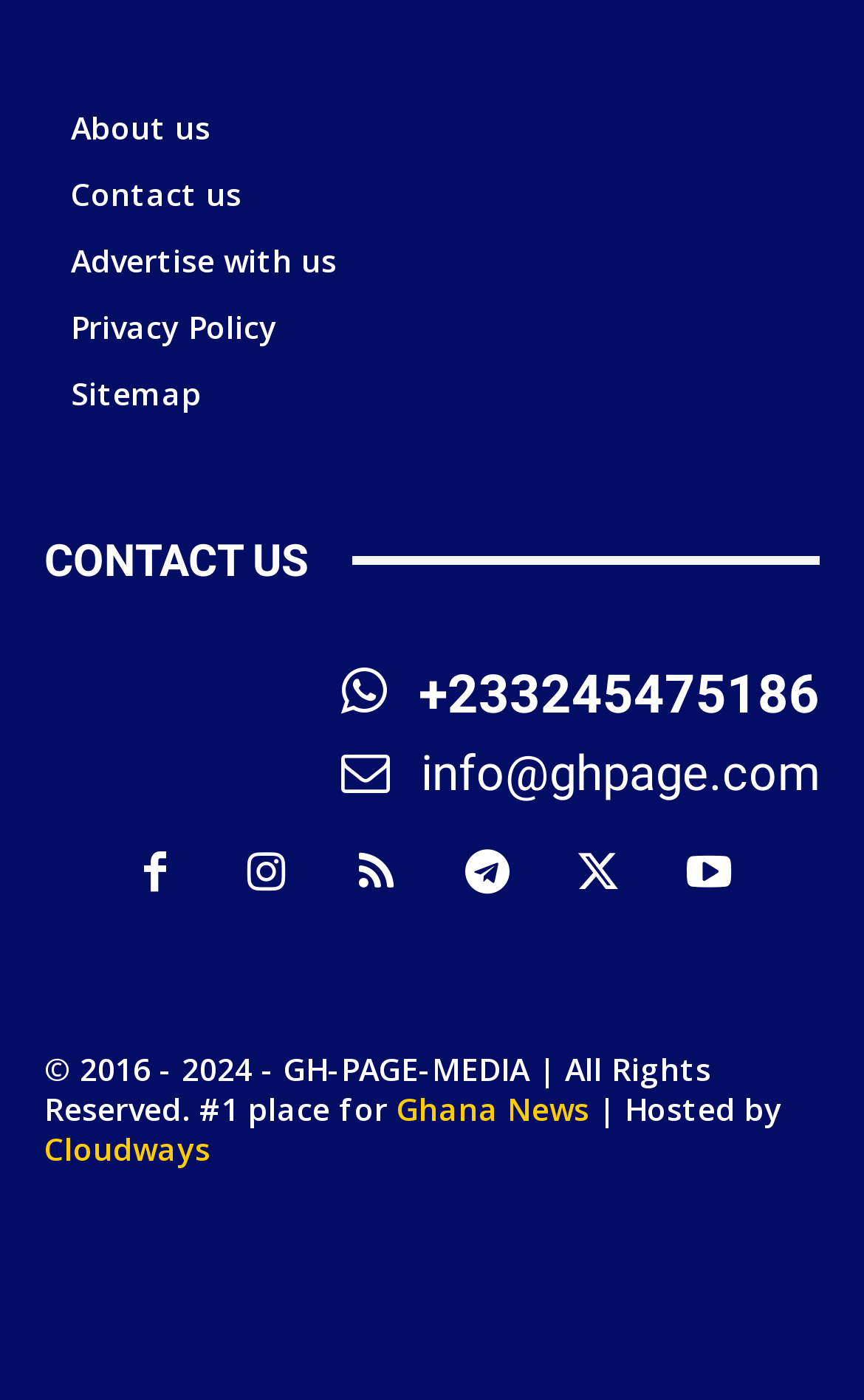How many social media links are there?
Please give a detailed and elaborate answer to the question based on the image.

There are five social media links, represented by icons, located below the 'CONTACT US' section. These links are arranged horizontally and have distinct bounding box coordinates.